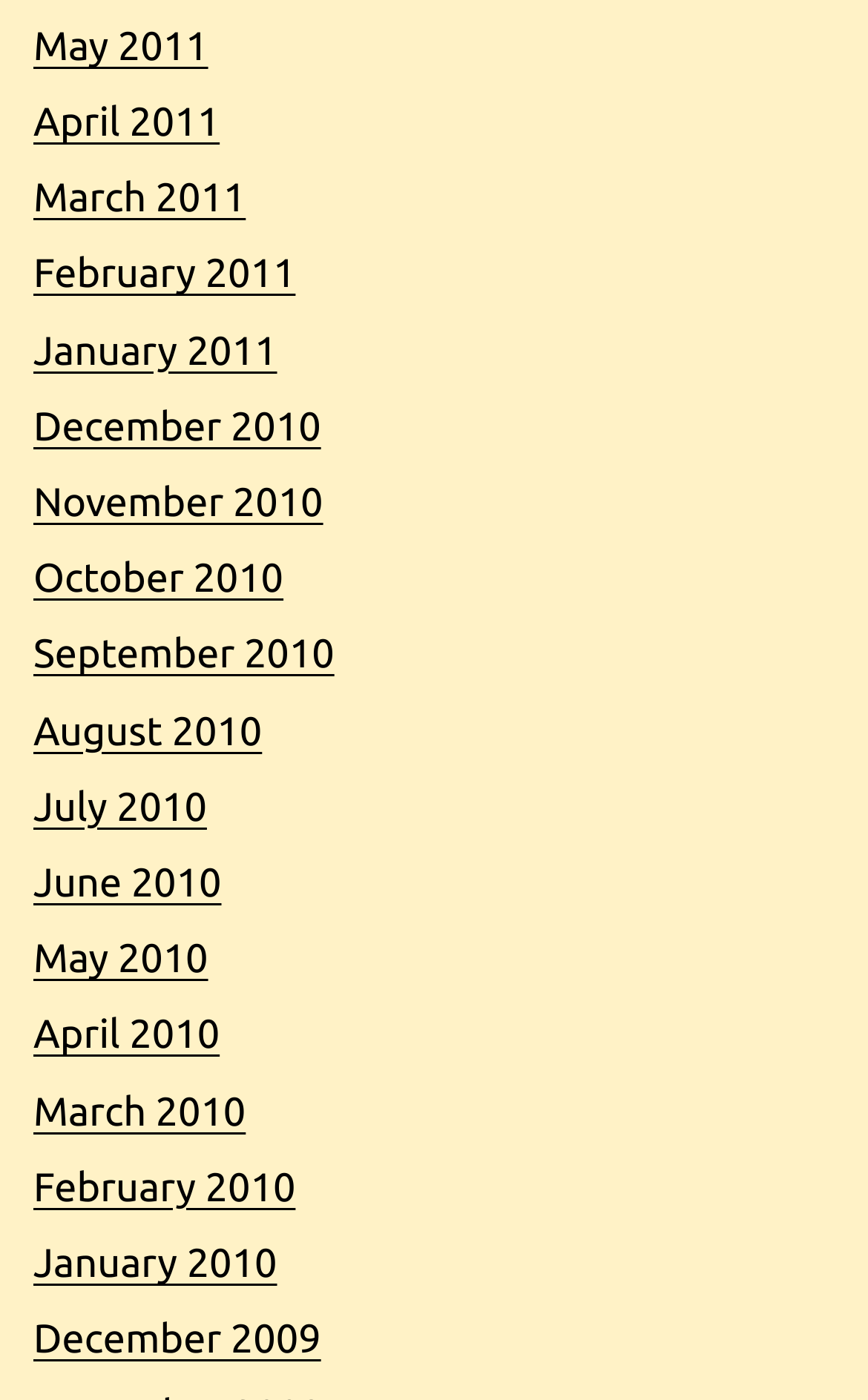Find the bounding box coordinates of the clickable region needed to perform the following instruction: "view January 2010". The coordinates should be provided as four float numbers between 0 and 1, i.e., [left, top, right, bottom].

[0.038, 0.886, 0.319, 0.918]